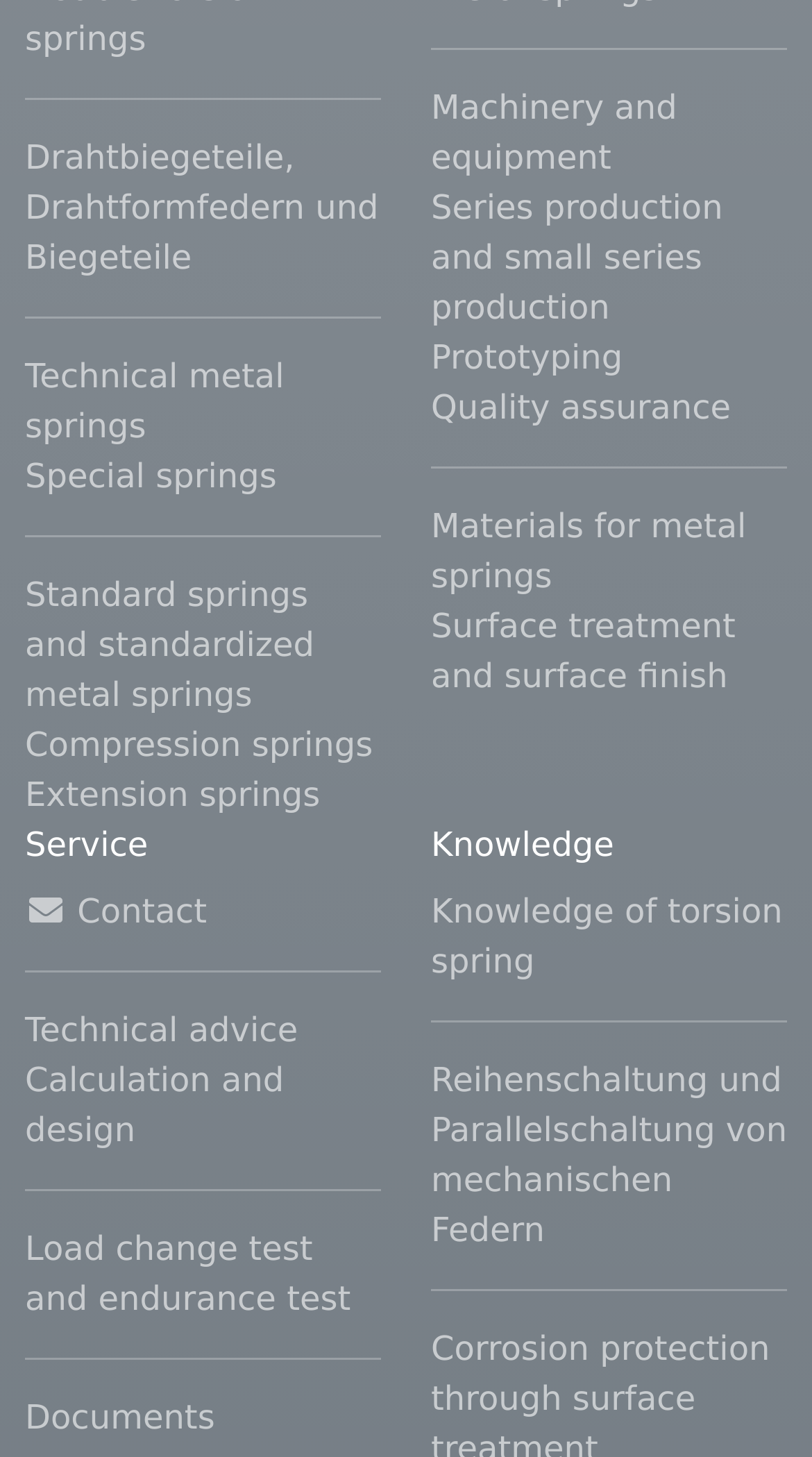Please determine the bounding box coordinates of the clickable area required to carry out the following instruction: "Contact us". The coordinates must be four float numbers between 0 and 1, represented as [left, top, right, bottom].

[0.031, 0.608, 0.469, 0.642]